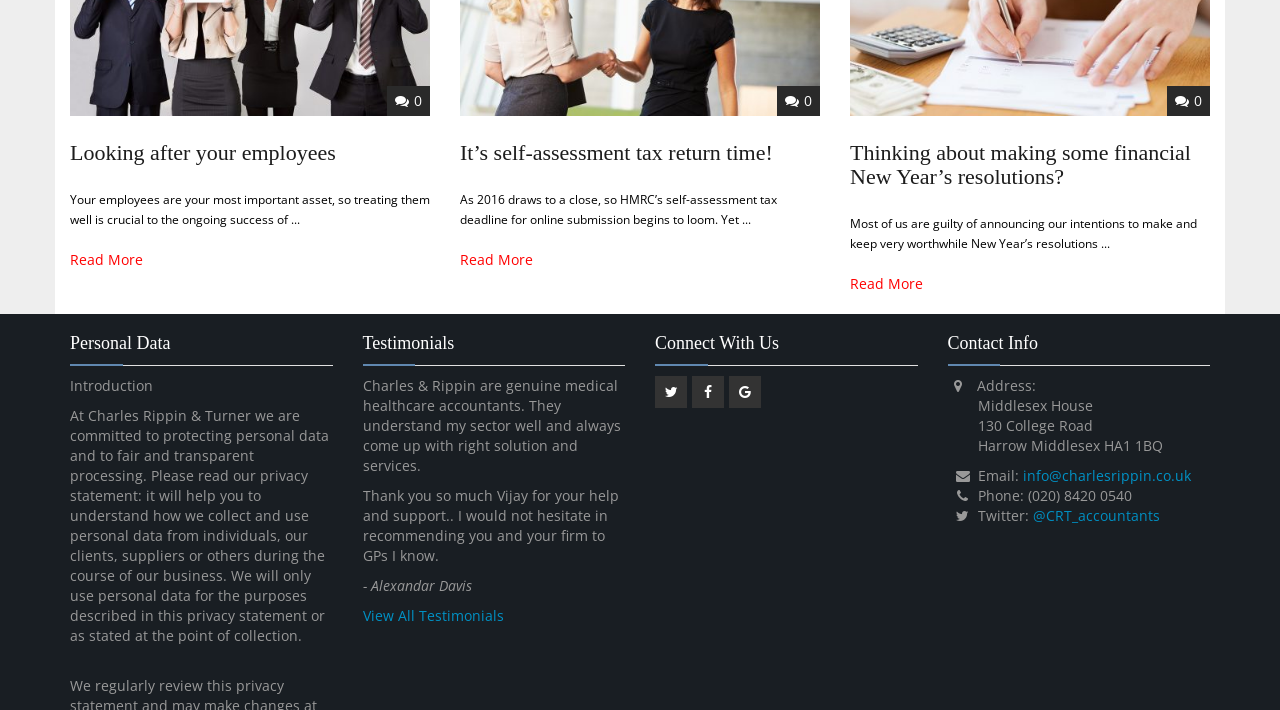Respond with a single word or phrase to the following question: How many testimonials are displayed?

2